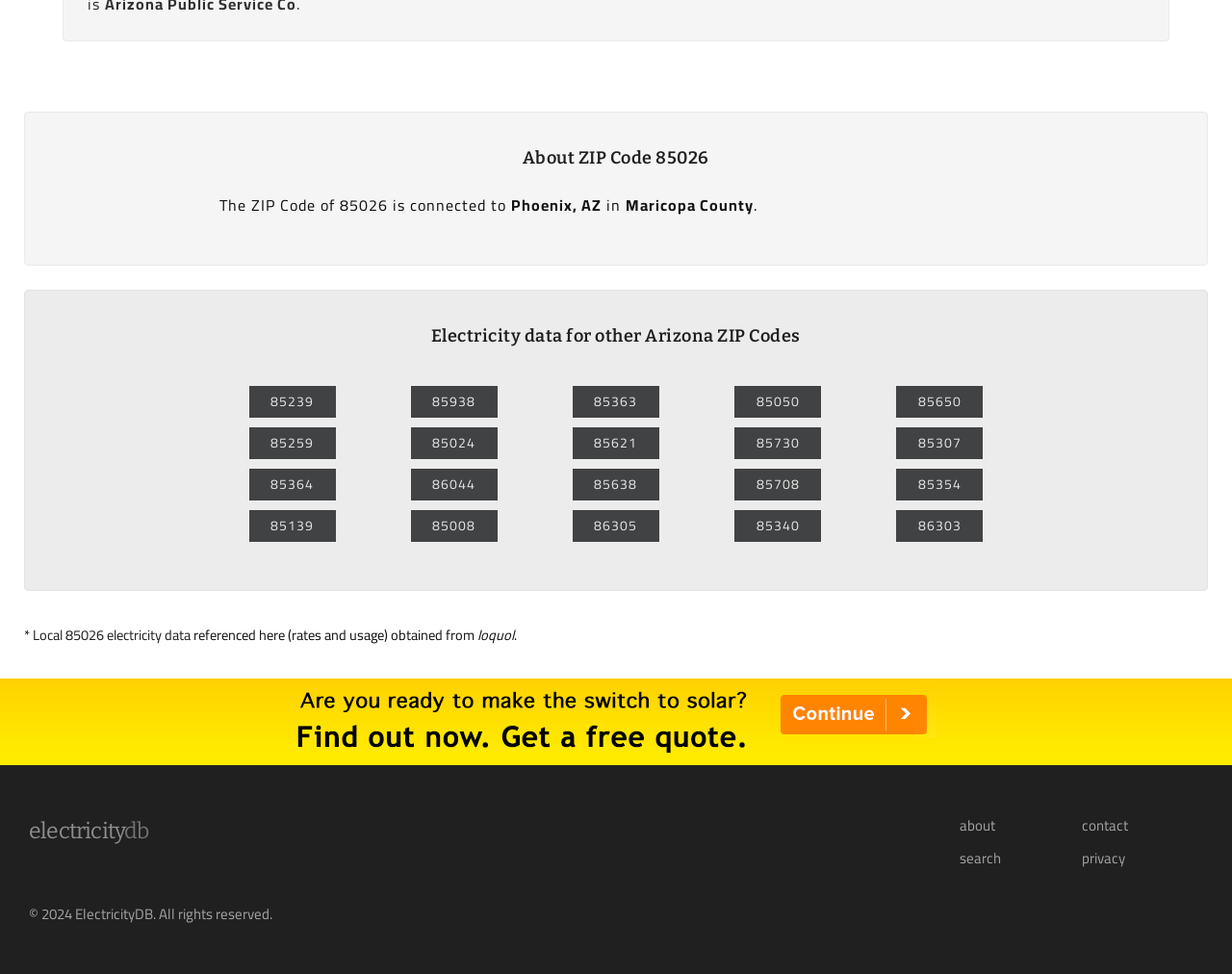Can you specify the bounding box coordinates for the region that should be clicked to fulfill this instruction: "Click on the link to view electricity data for 85239".

[0.202, 0.396, 0.272, 0.429]